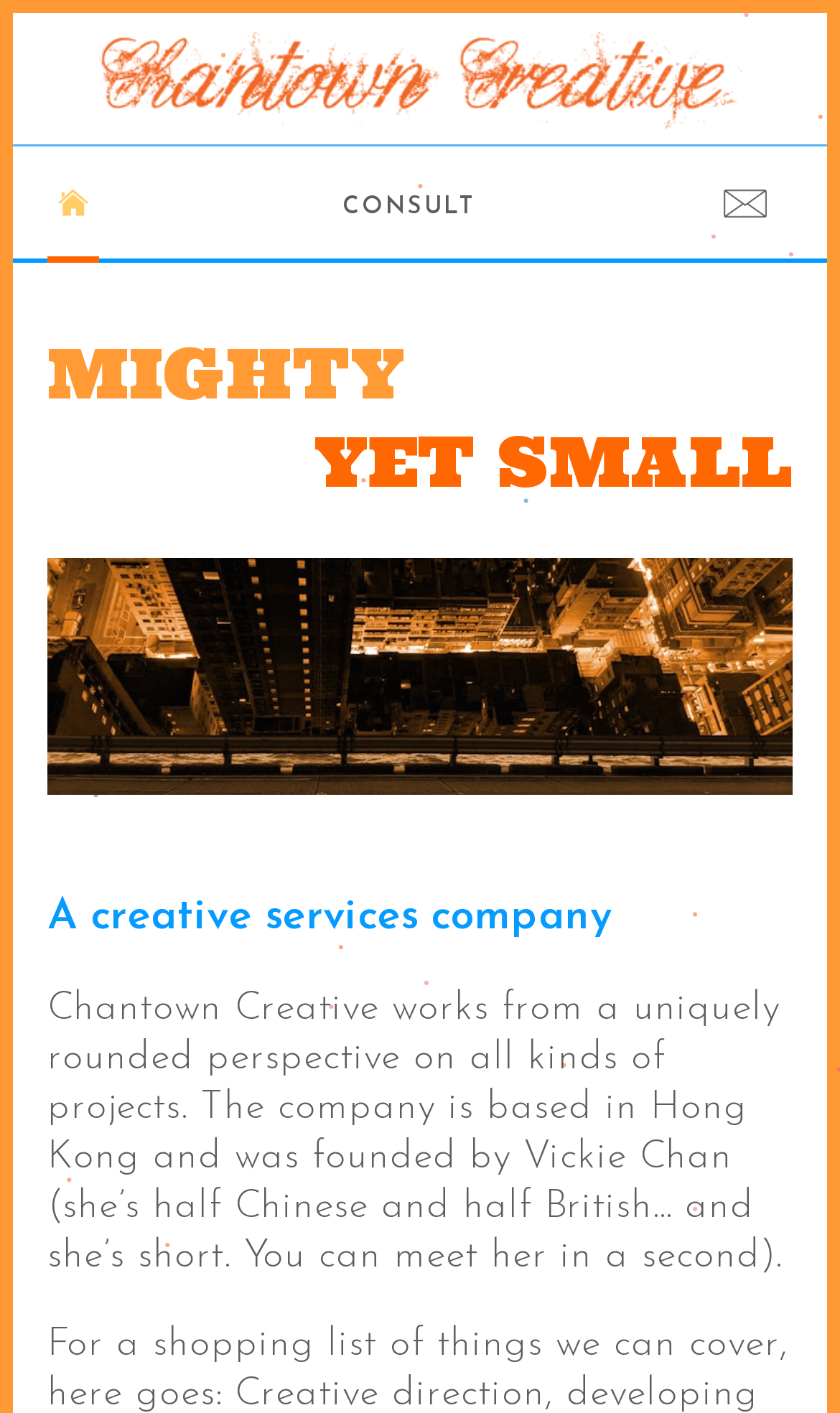What is the company's approach to projects?
Please answer the question with as much detail as possible using the screenshot.

The company's approach to projects is mentioned in the description as 'Chantown Creative works from a uniquely rounded perspective on all kinds of projects.'